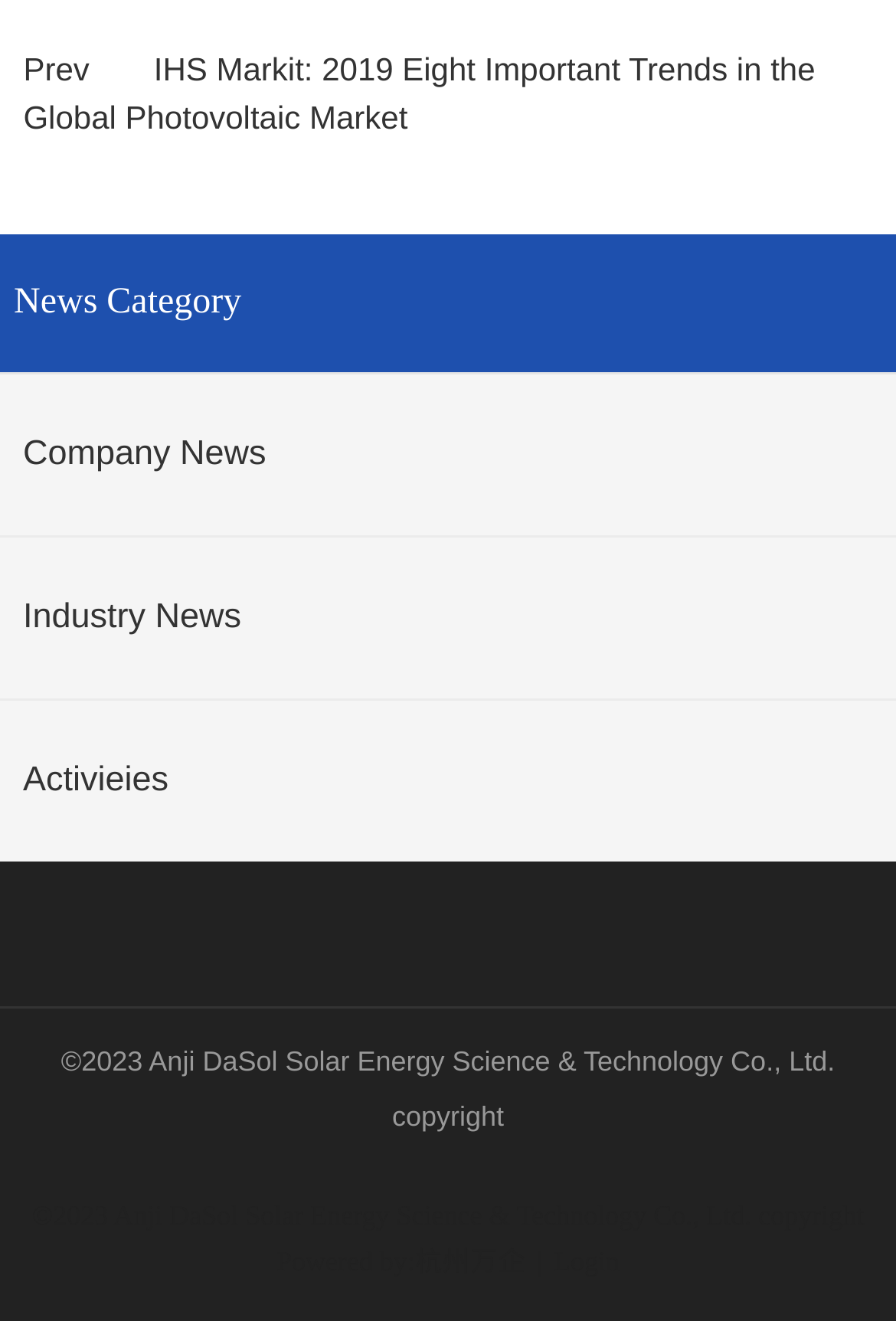Using a single word or phrase, answer the following question: 
Is there a login feature on this website?

Yes